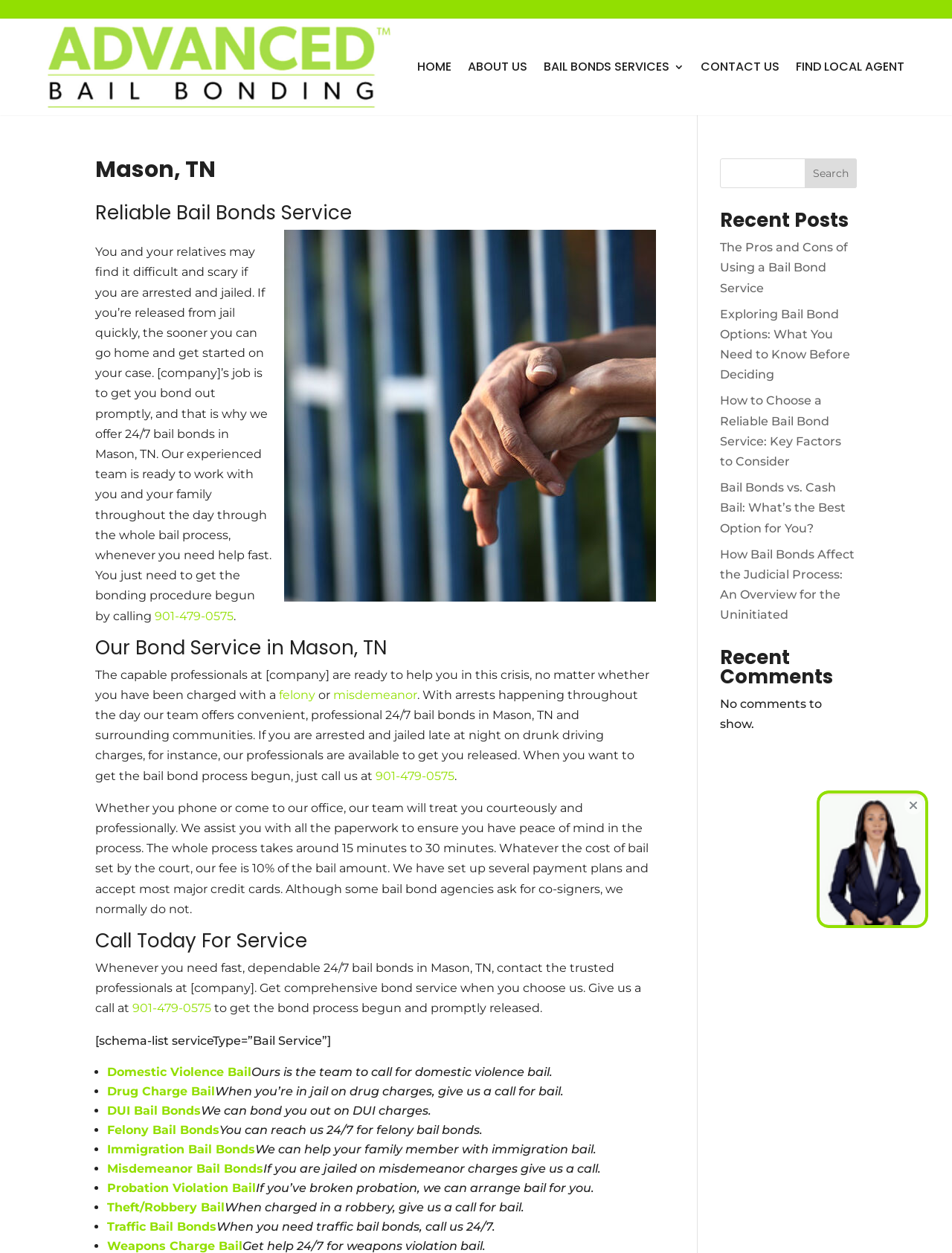Please specify the coordinates of the bounding box for the element that should be clicked to carry out this instruction: "Search for something". The coordinates must be four float numbers between 0 and 1, formatted as [left, top, right, bottom].

[0.846, 0.126, 0.9, 0.15]